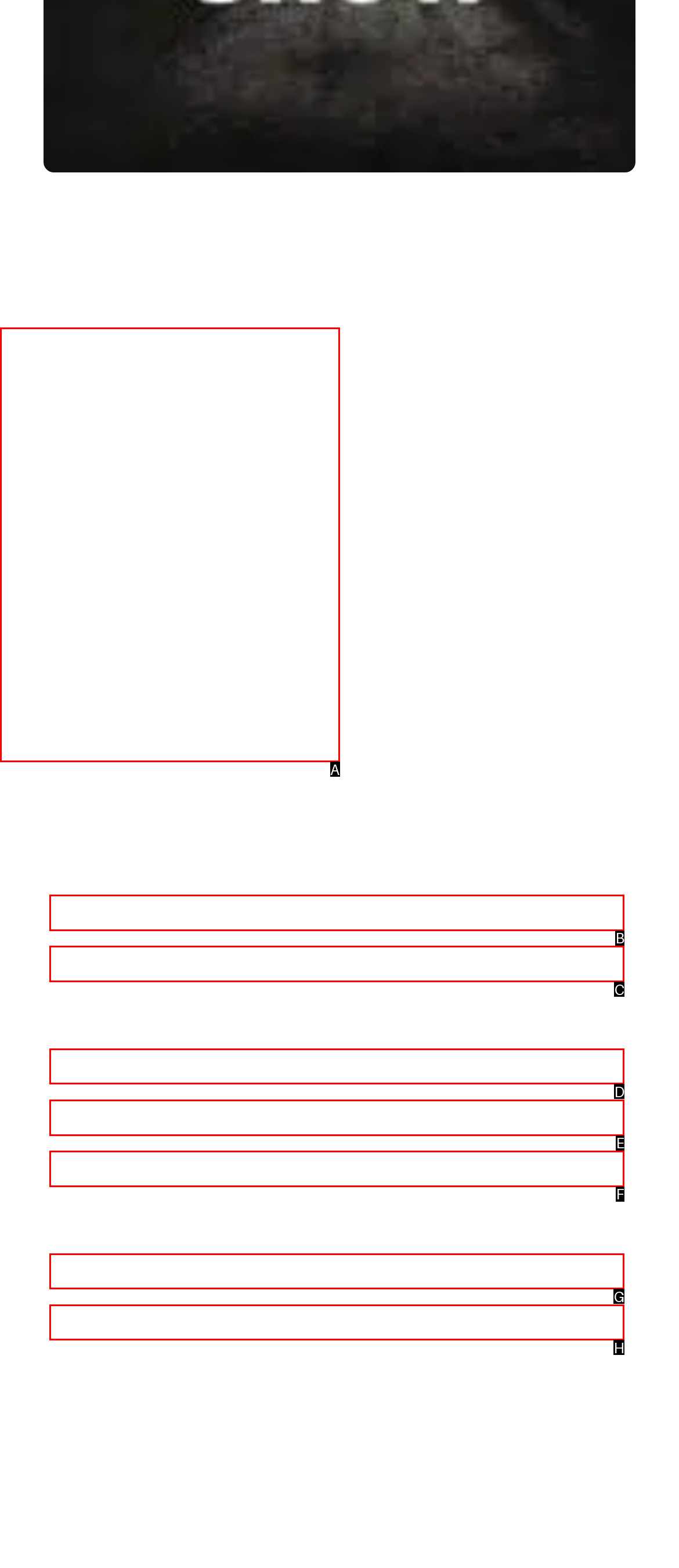Choose the letter of the option you need to click to Click on Sanding link. Answer with the letter only.

A